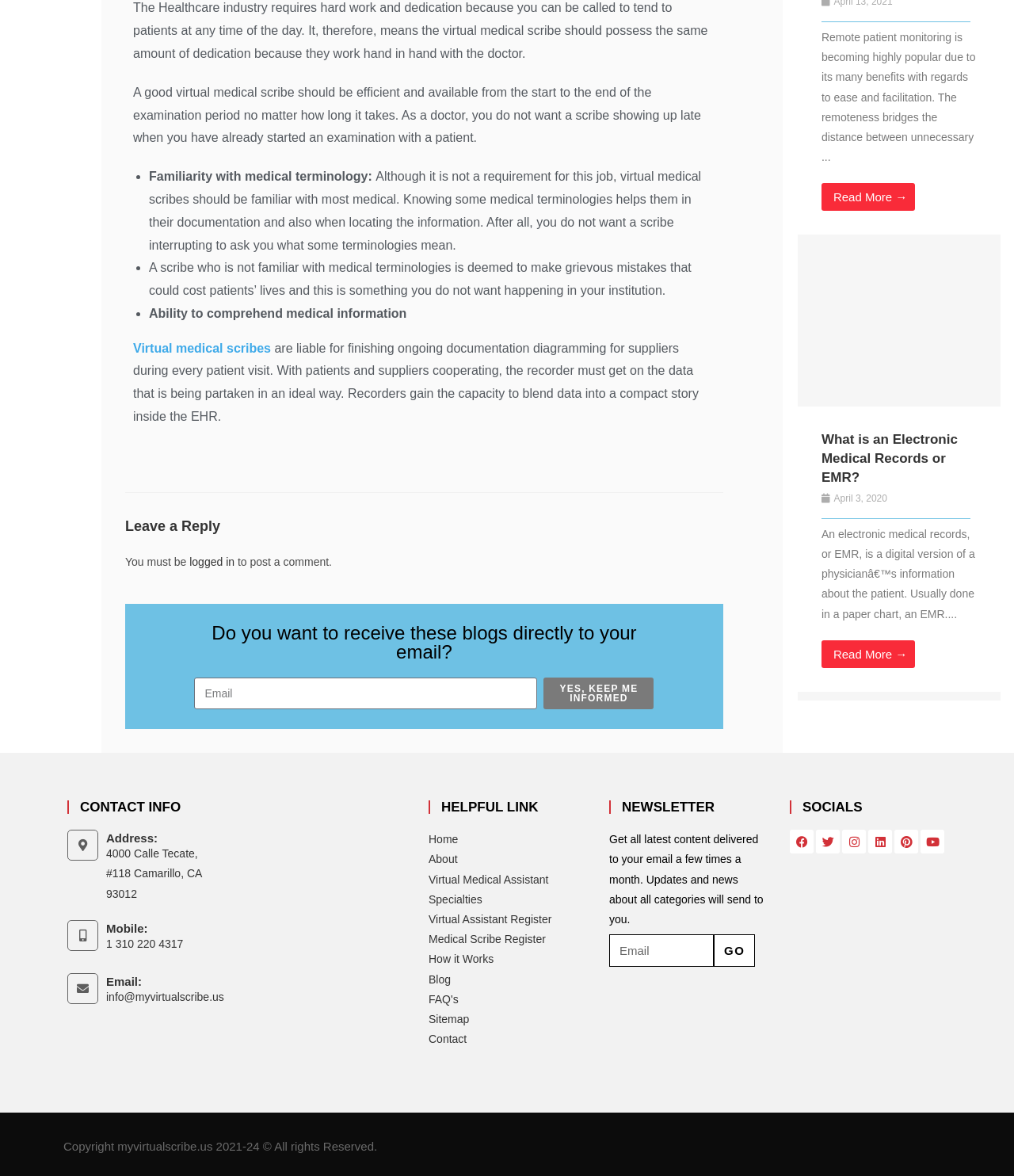Identify the bounding box coordinates for the region of the element that should be clicked to carry out the instruction: "Click on the 'Home' link". The bounding box coordinates should be four float numbers between 0 and 1, i.e., [left, top, right, bottom].

[0.423, 0.706, 0.577, 0.723]